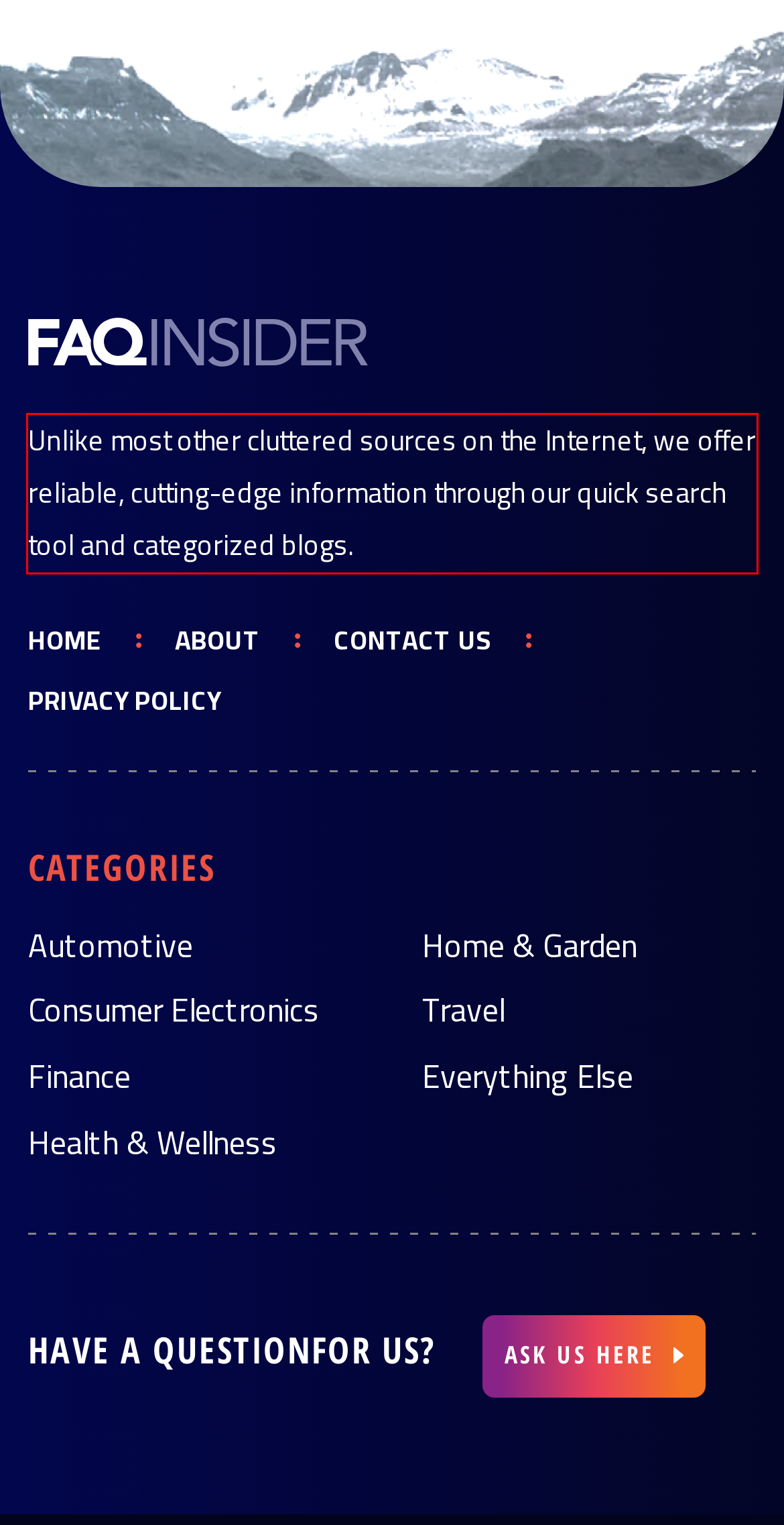Within the screenshot of the webpage, there is a red rectangle. Please recognize and generate the text content inside this red bounding box.

Unlike most other cluttered sources on the Internet, we offer reliable, cutting-edge information through our quick search tool and categorized blogs.